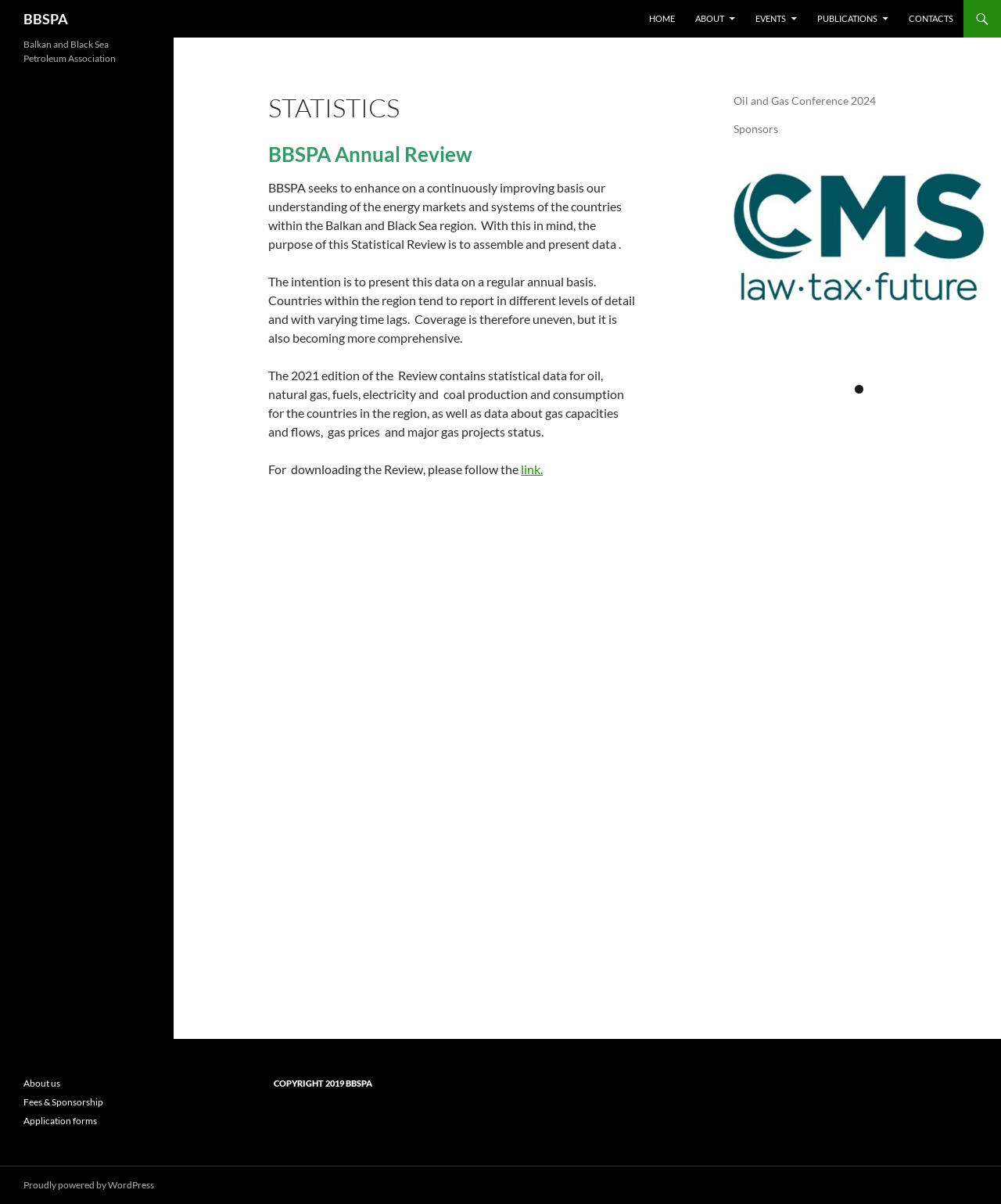Examine the screenshot and answer the question in as much detail as possible: What is the year of copyright?

The year of copyright is 2019, as mentioned in the heading 'COPYRIGHT 2019 BBSPA' at the bottom of the webpage.